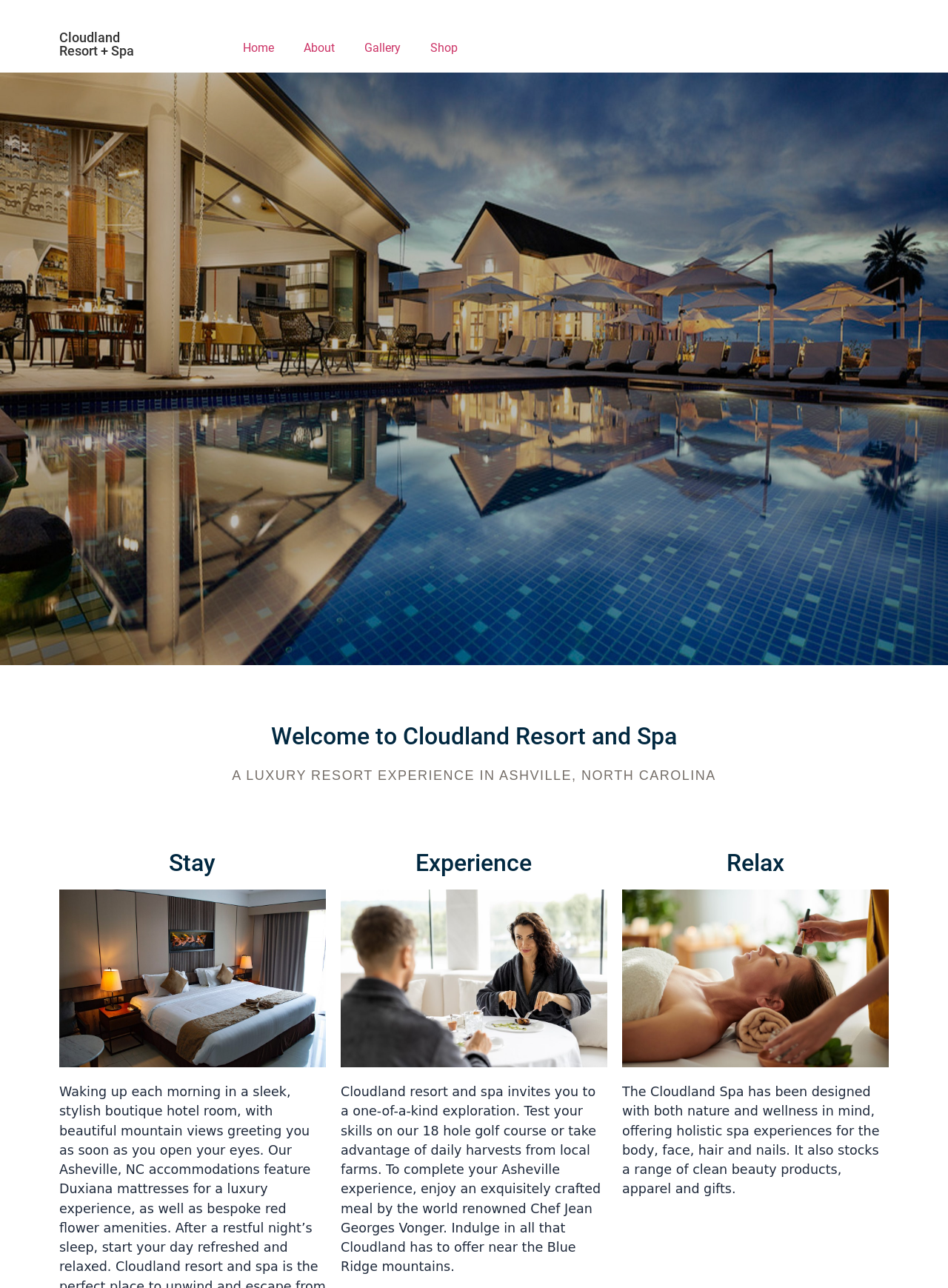What is the name of the chef mentioned on the webpage?
Carefully analyze the image and provide a thorough answer to the question.

The name of the chef can be found in the StaticText element 'Cloudland resort and spa invites you to a one-of-a-kind exploration... enjoy an exquisitely crafted meal by the world renowned Chef Jean Georges Vonger.', which mentions the chef's name as Jean Georges Vonger.